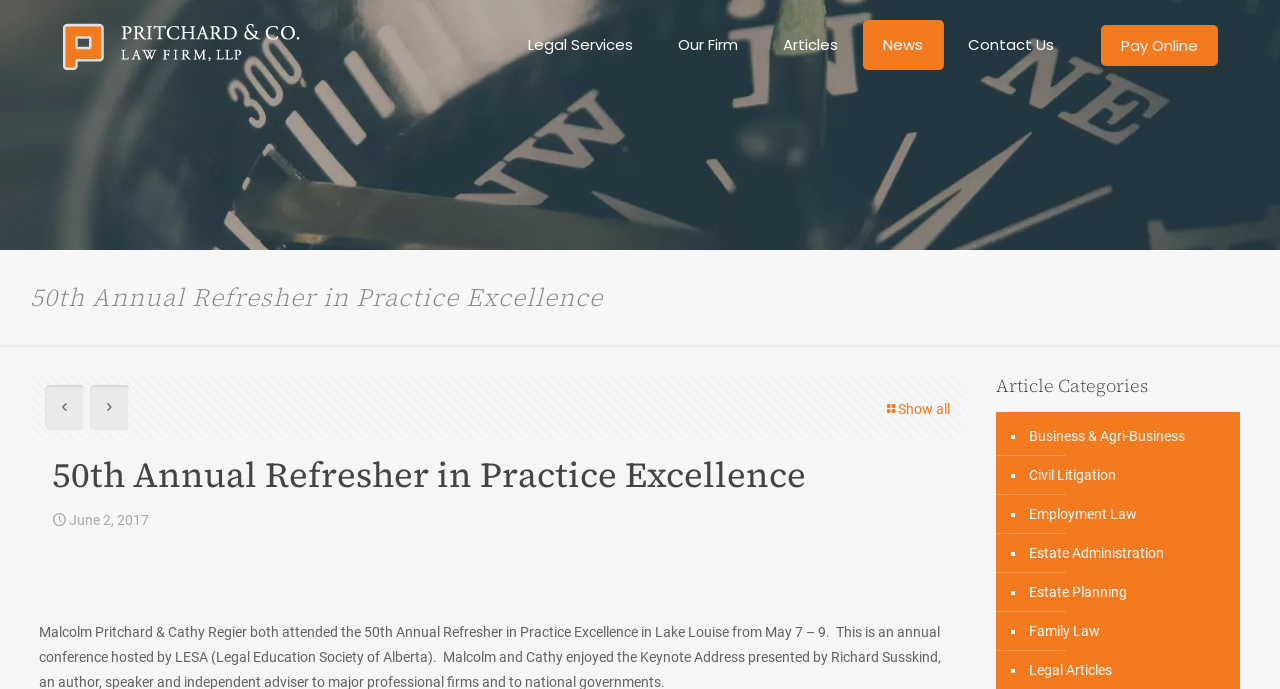Respond to the question below with a concise word or phrase:
What is the name of the law firm?

Pritchard & Company Law Firm, LLP